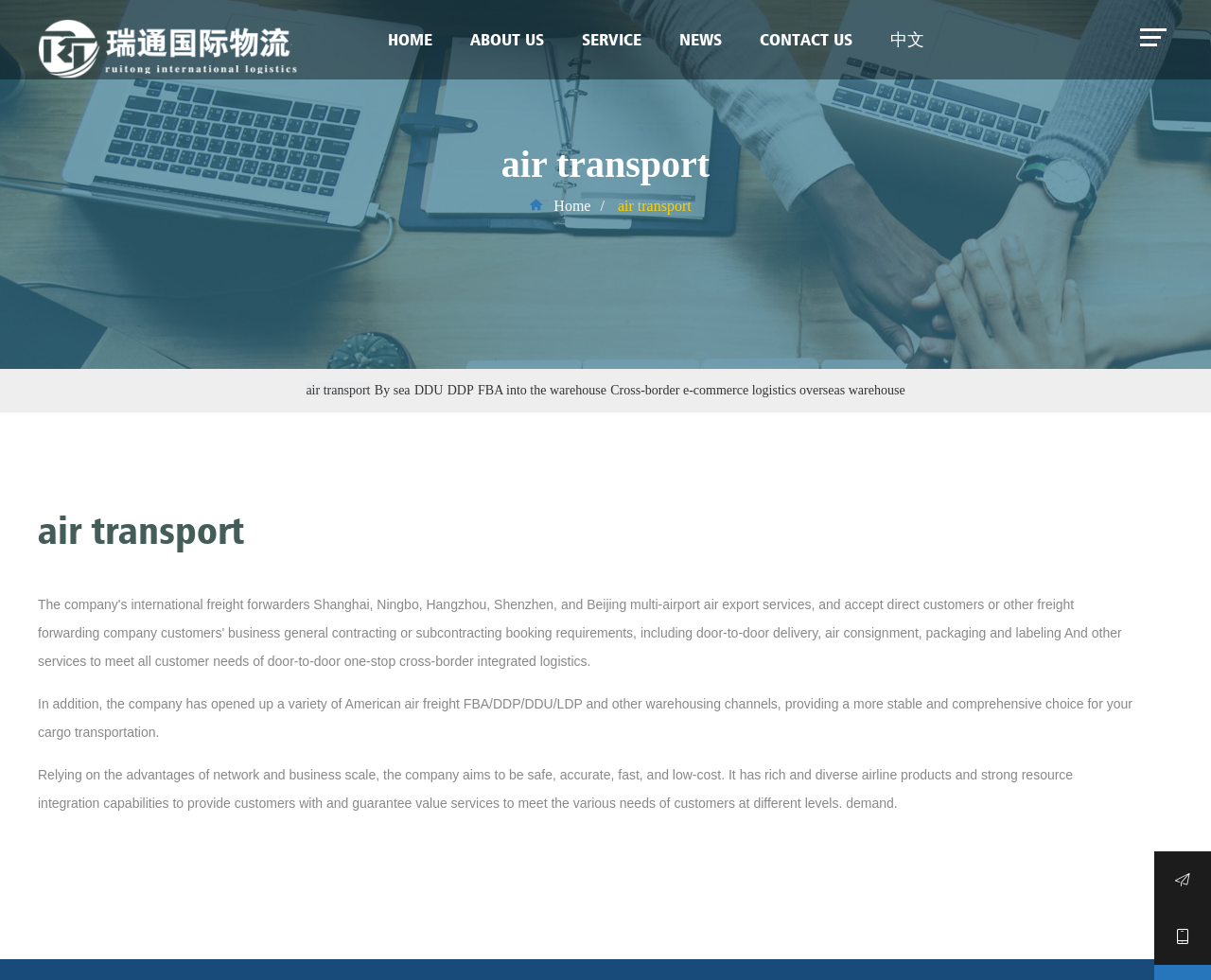Locate the bounding box of the user interface element based on this description: "Home".

[0.429, 0.202, 0.488, 0.218]